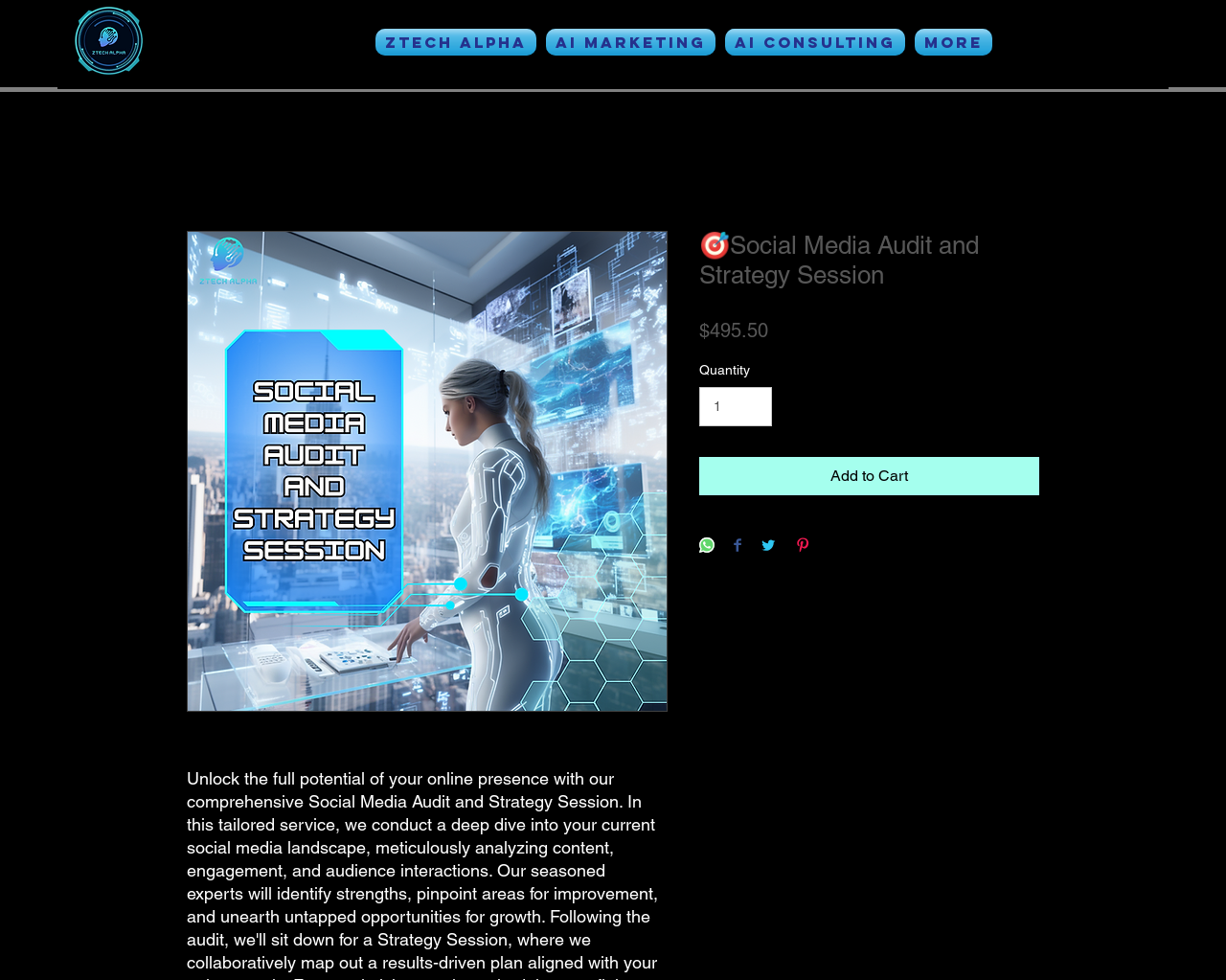Extract the primary header of the webpage and generate its text.

🎯Social Media Audit and Strategy Session